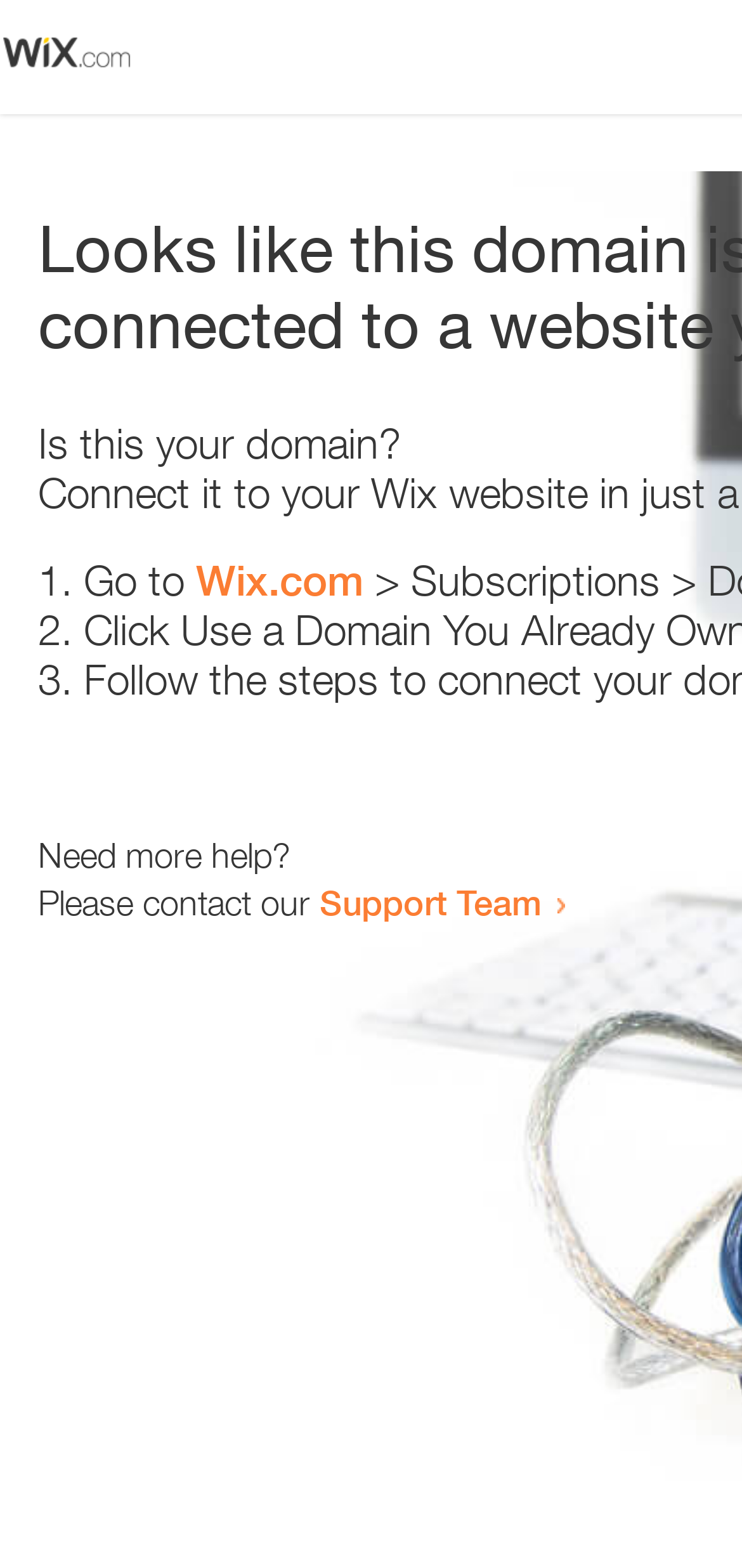Who to contact for more help?
Please respond to the question thoroughly and include all relevant details.

I found a static text 'Need more help?' followed by a static text 'Please contact our' and a link 'Support Team', which suggests that if I need more help, I should contact the Support Team.